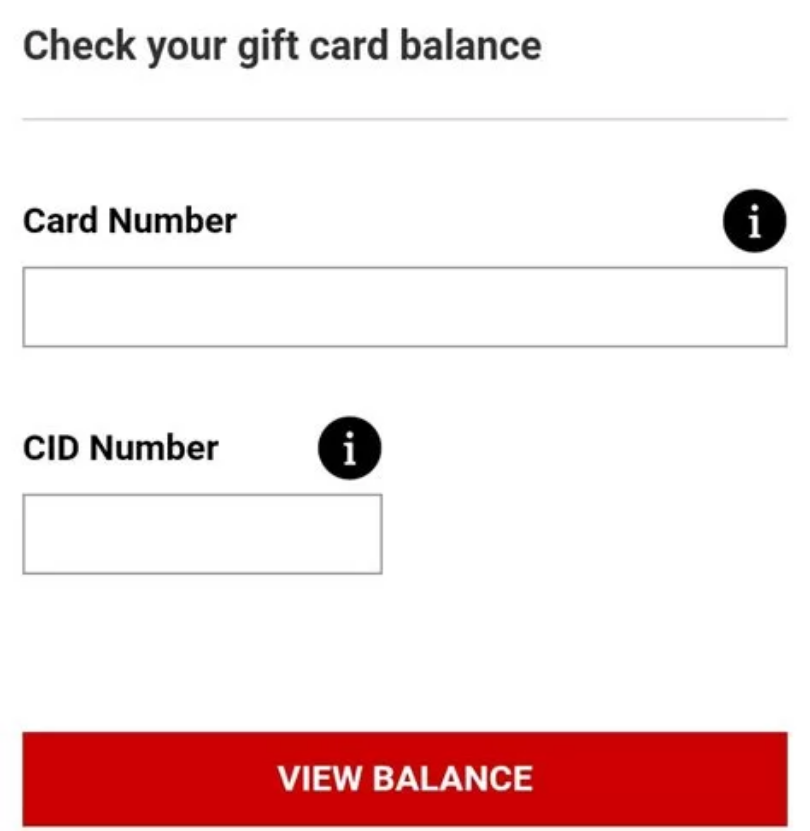Give an in-depth summary of the scene depicted in the image.

The image presents a user interface for checking the balance of a gift card. At the top, the instruction reads "Check your gift card balance," guiding users on how to proceed. Below this, there are two input fields: the first labeled "Card Number" and the second labeled "CID Number" for entering additional security information. Each input field is accompanied by an information icon, suggesting that further details may be available for users unsure of what to enter. At the bottom, a prominent red button labeled "VIEW BALANCE" clearly indicates the action to be taken to check the card balance, enhancing the usability of the interface.